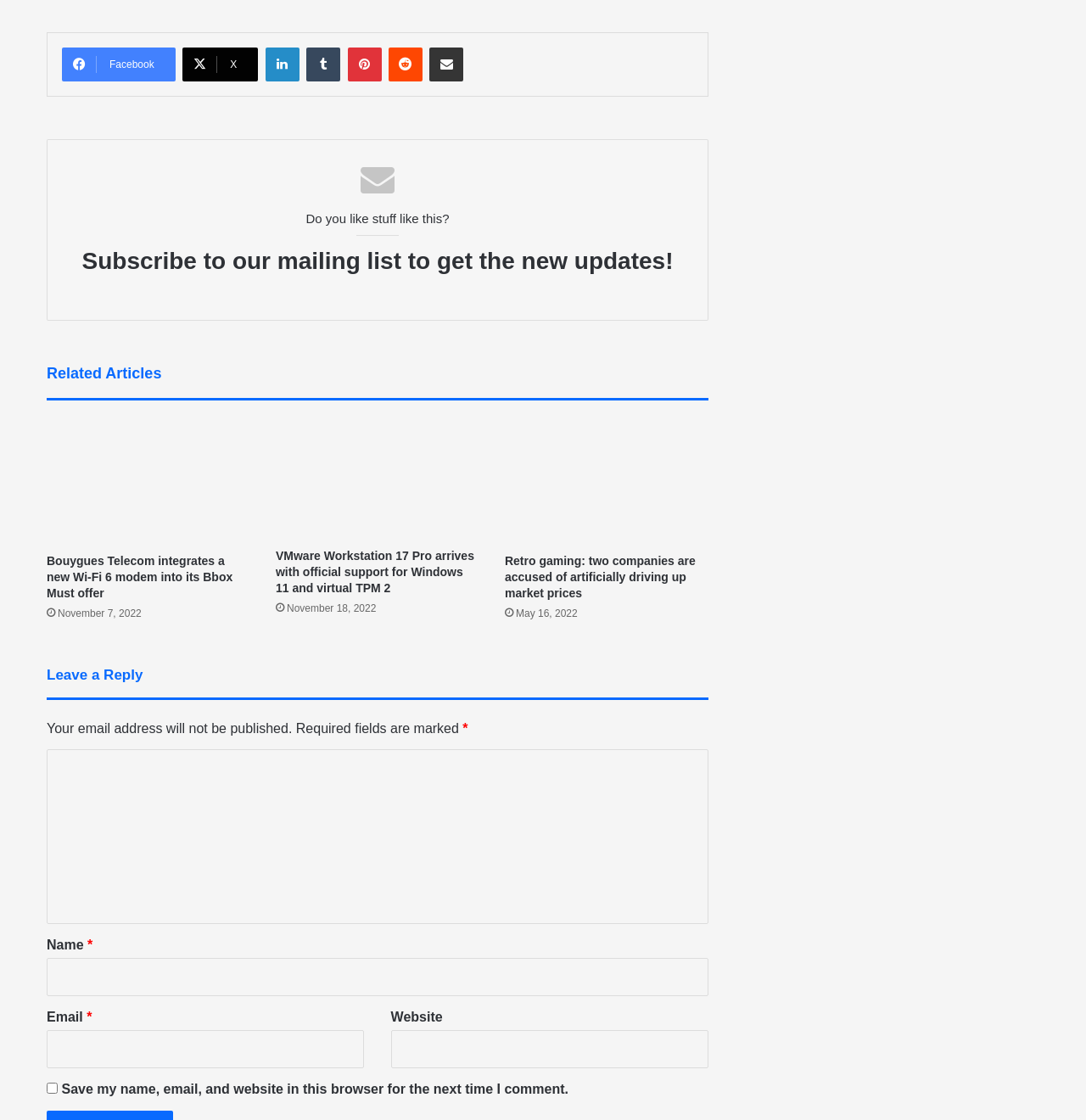What type of articles are listed on this page?
Please provide a comprehensive and detailed answer to the question.

The articles listed on this page, such as 'Bouygues Telecom integrates a new Wi-Fi 6 modem into its Bbox Must offer' and 'VMware Workstation 17 Pro arrives with official support for Windows 11 and virtual TPM 2', suggest that the page is listing technology-related articles.